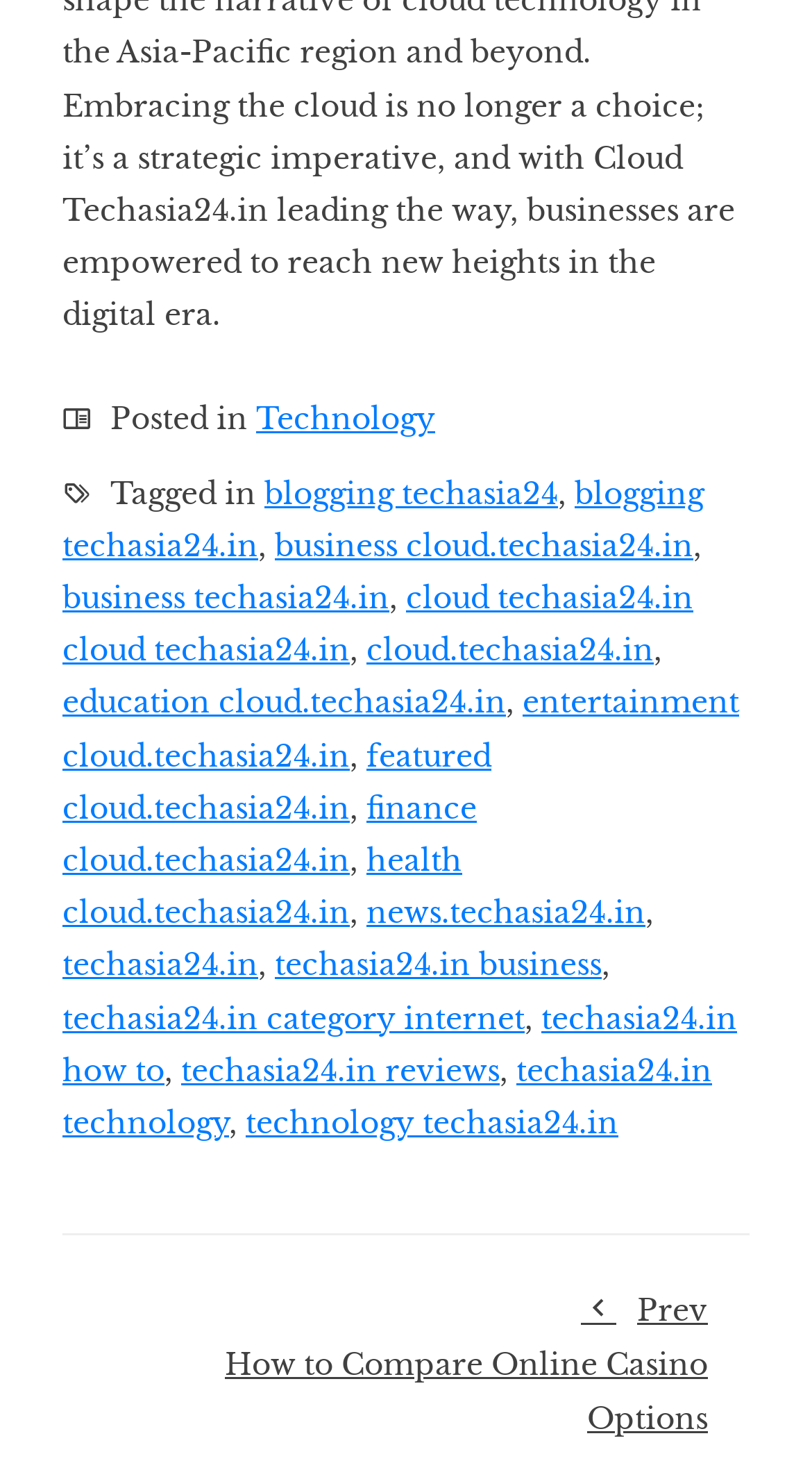From the image, can you give a detailed response to the question below:
How many categories are listed in the footer?

I counted the number of links in the footer section, excluding the 'Posted in' and 'Tagged in' labels, and found 15 categories listed.